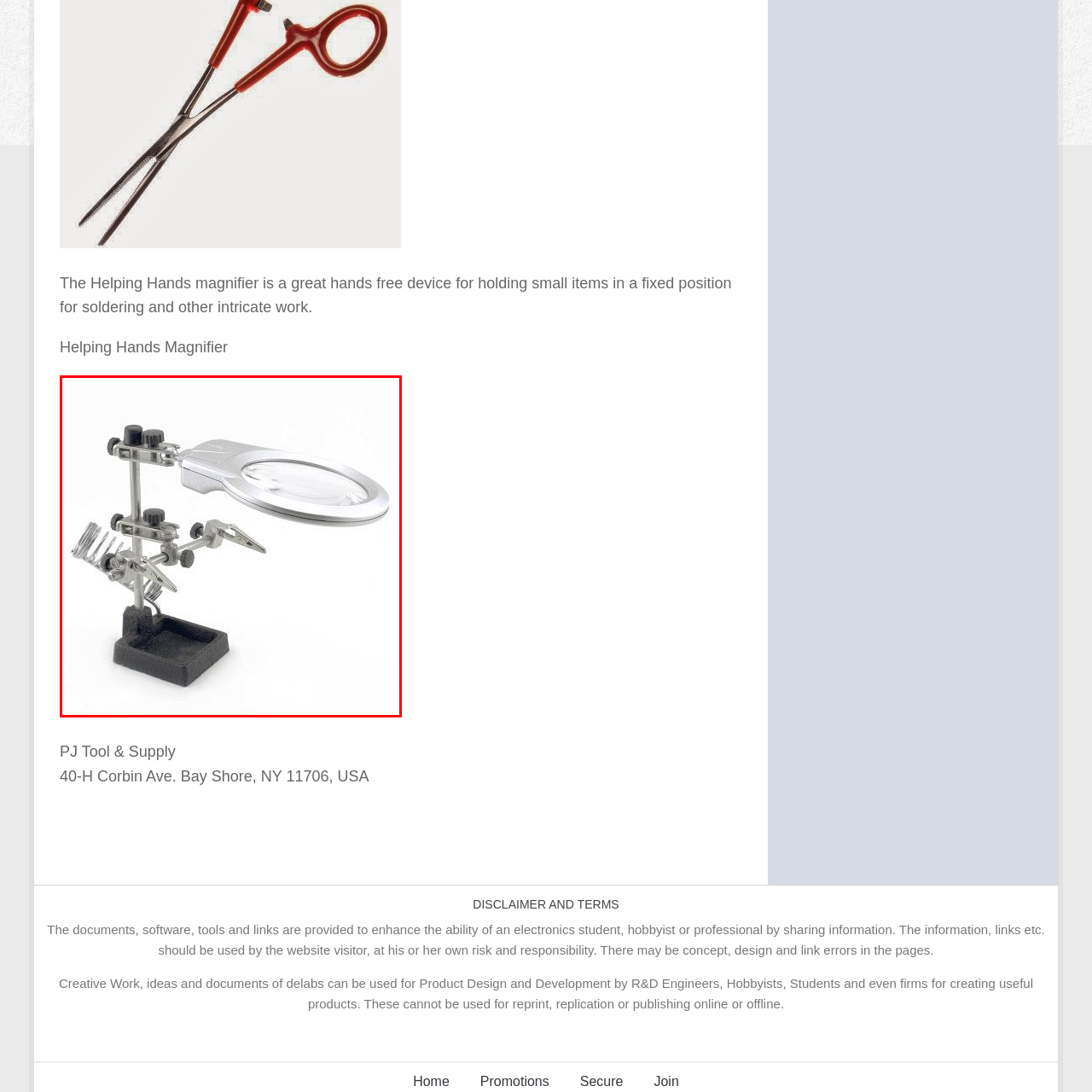What type of components does the device help handle?
Direct your attention to the image inside the red bounding box and provide a detailed explanation in your answer.

The device helps handle delicate components, which is mentioned in the caption as one of the benefits of using the Helping Hands magnifier, particularly for electronics enthusiasts, hobbyists, and professionals.